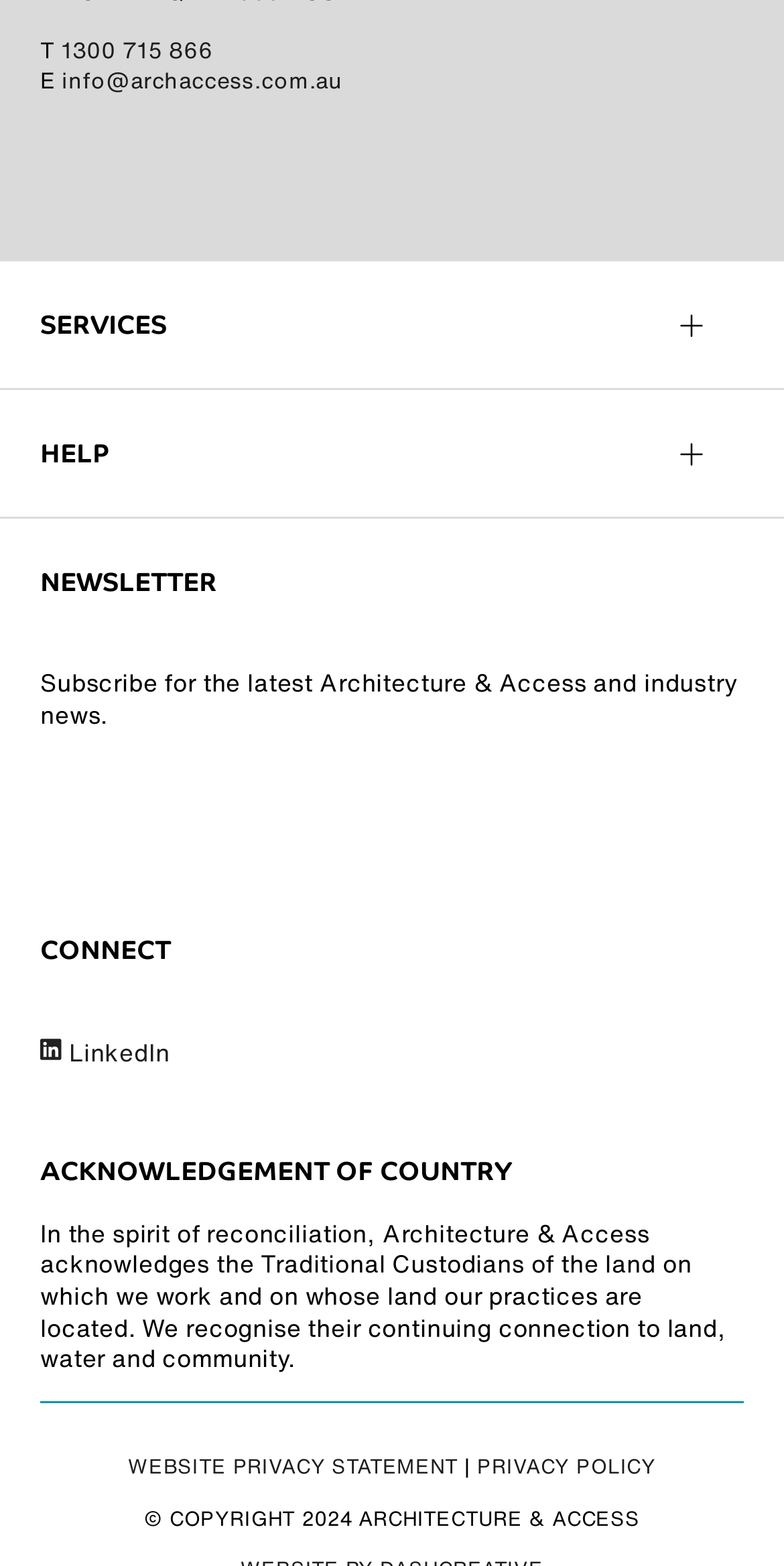How can I contact the company?
Based on the image, provide a one-word or brief-phrase response.

By email or phone